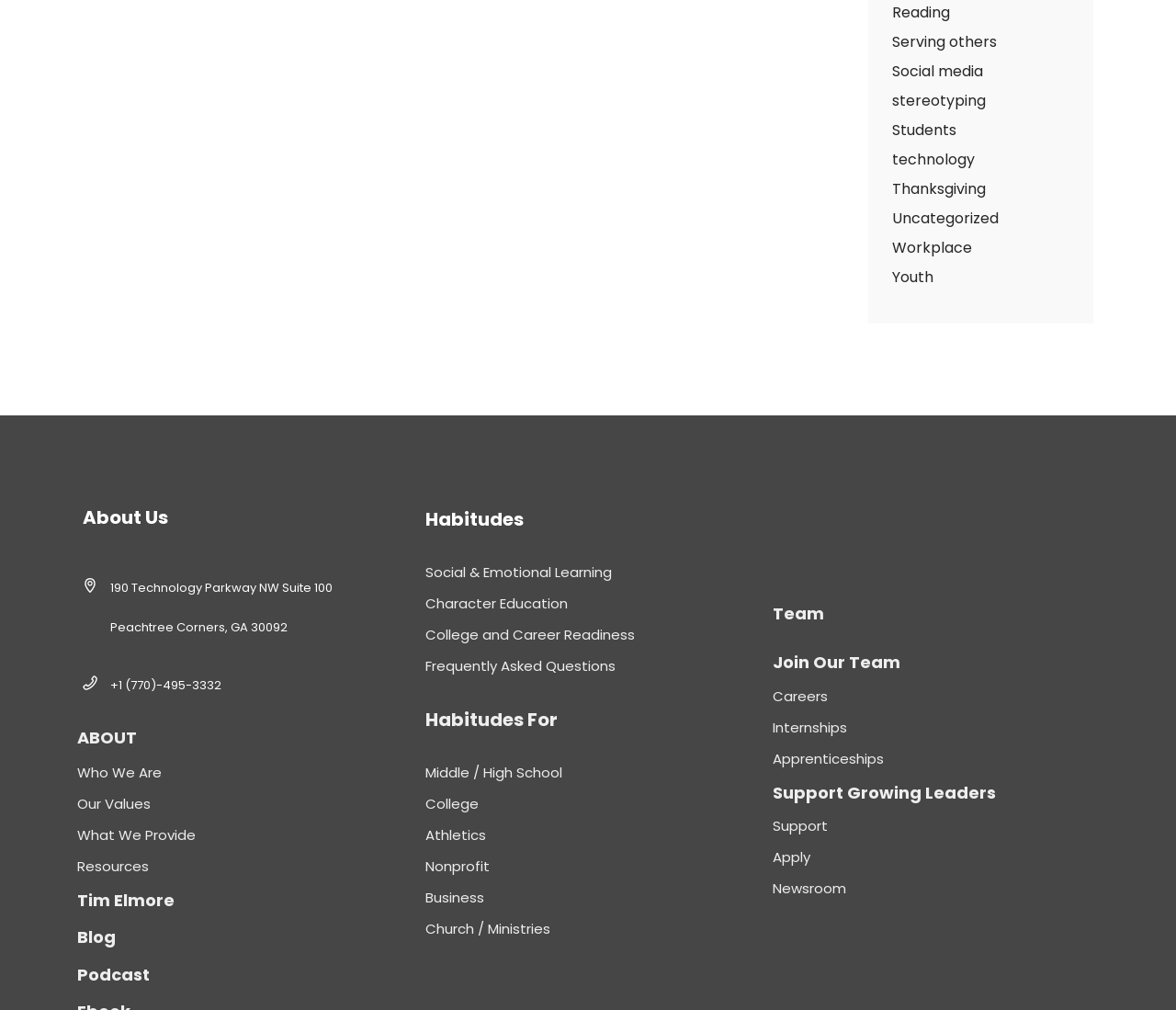Please provide a brief answer to the following inquiry using a single word or phrase:
What is the organization's address?

190 Technology Parkway NW Suite 100